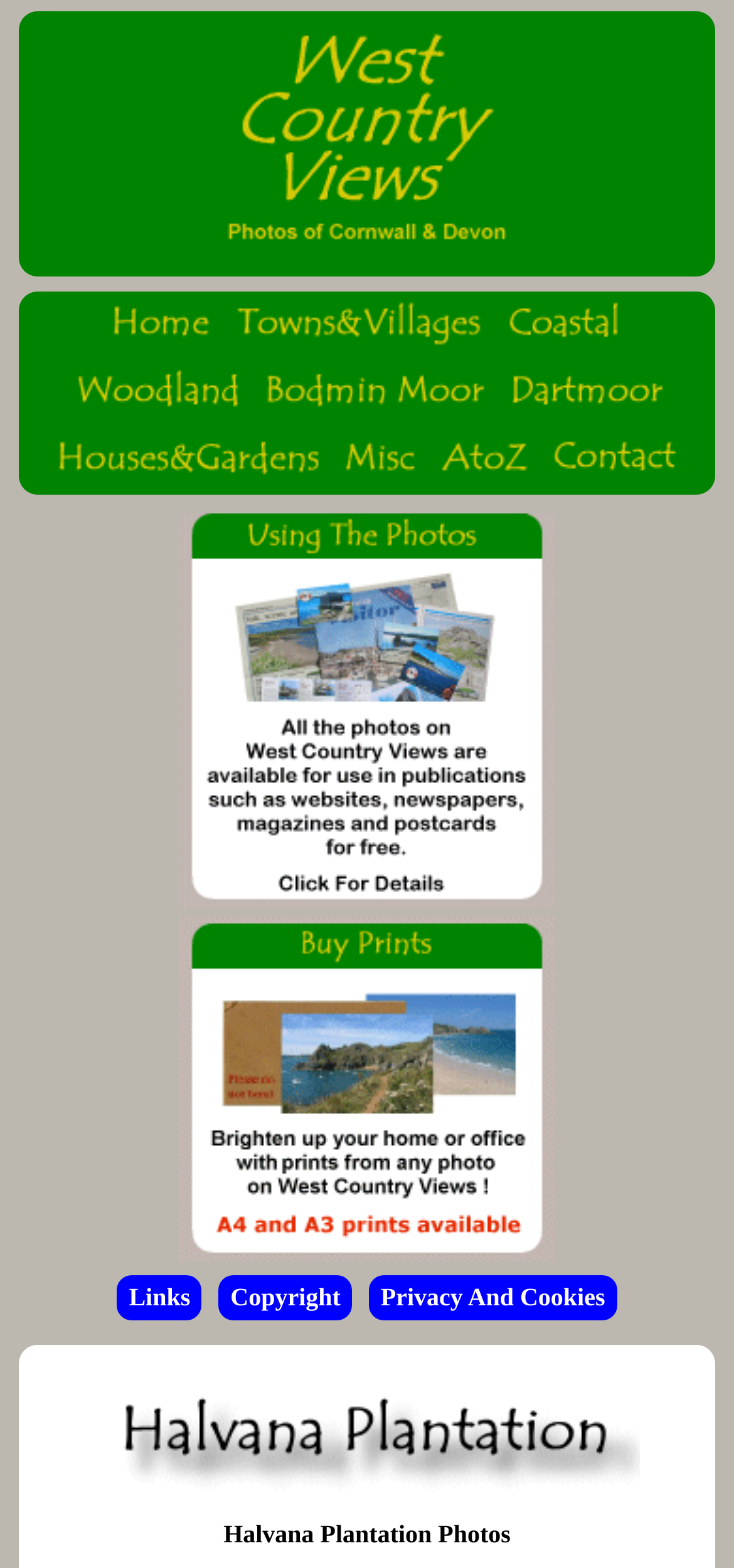Are there any photos of Houses & Gardens on this webpage?
Based on the screenshot, respond with a single word or phrase.

Yes